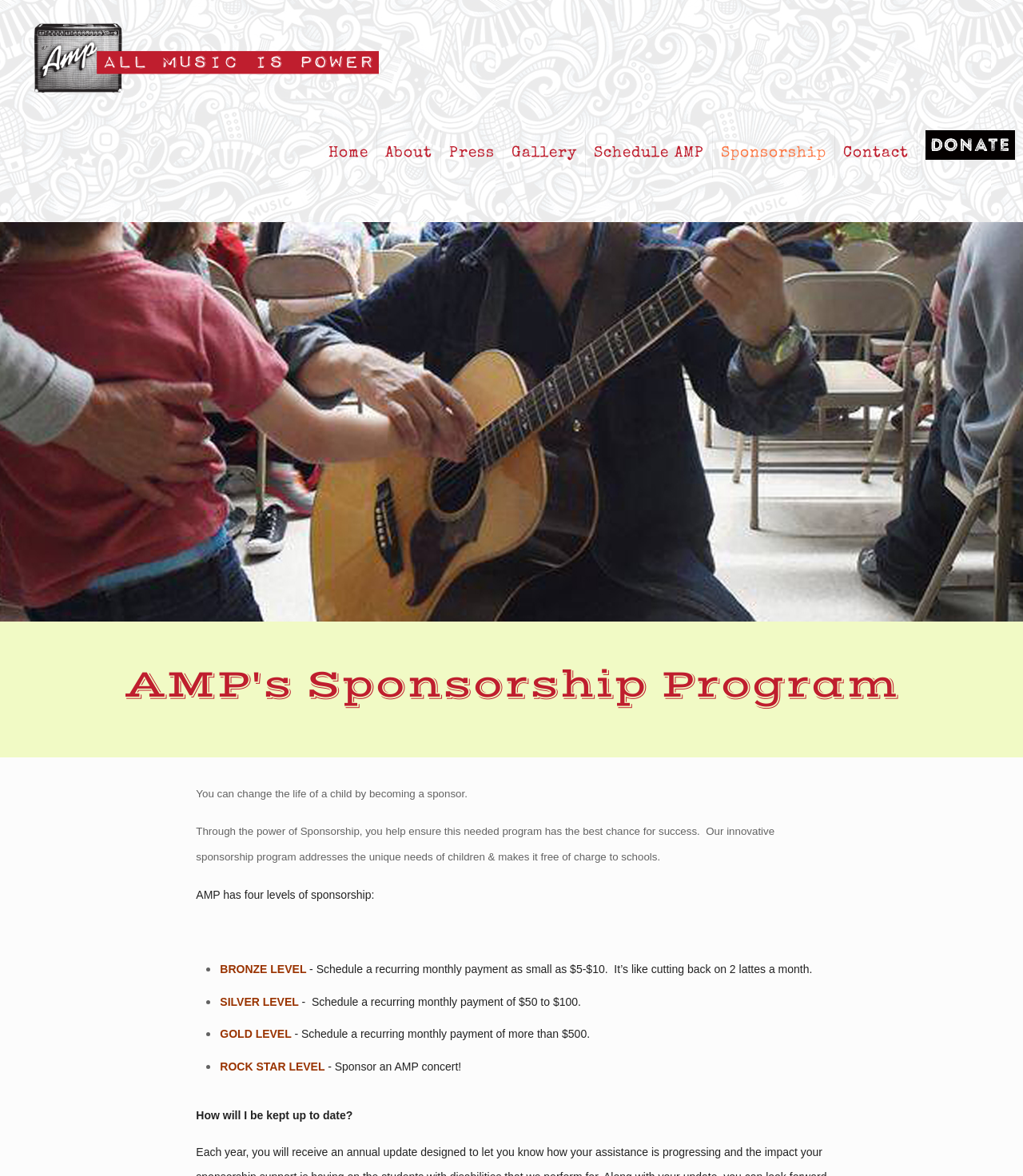Could you identify the text that serves as the heading for this webpage?

AMP's Sponsorship Program